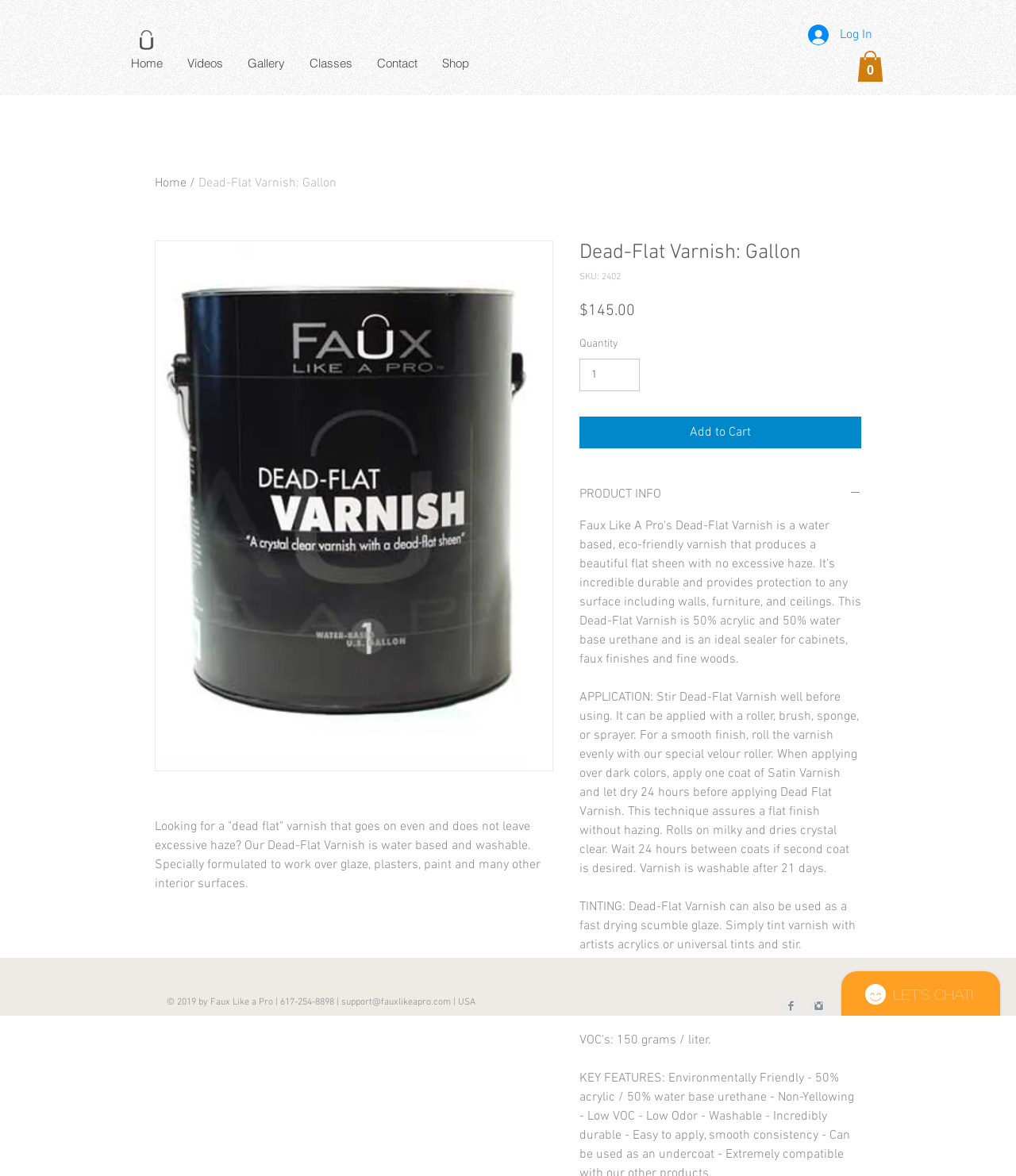Specify the bounding box coordinates of the area that needs to be clicked to achieve the following instruction: "Search for something".

None